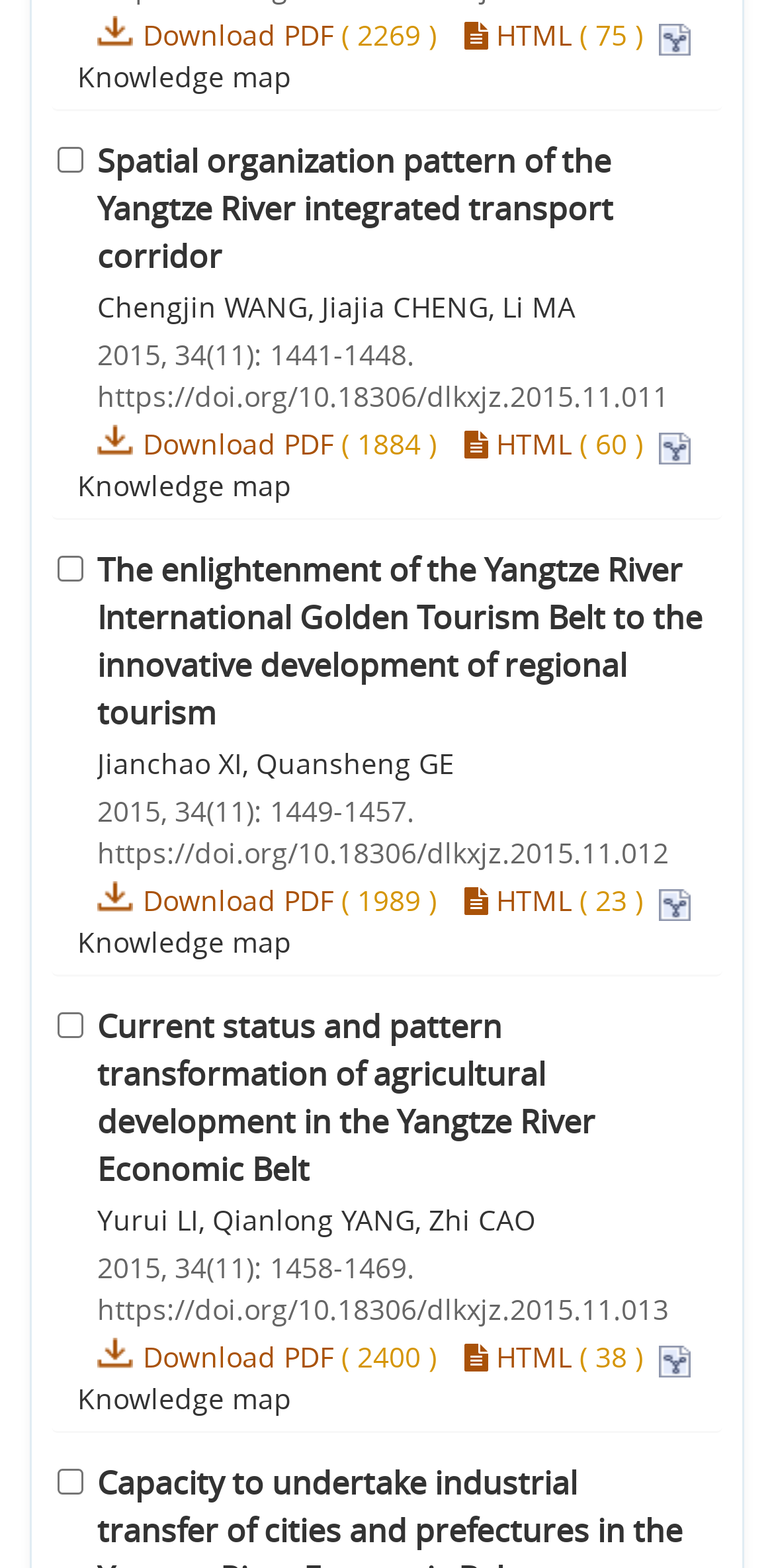Pinpoint the bounding box coordinates for the area that should be clicked to perform the following instruction: "View article details".

[0.126, 0.089, 0.792, 0.178]